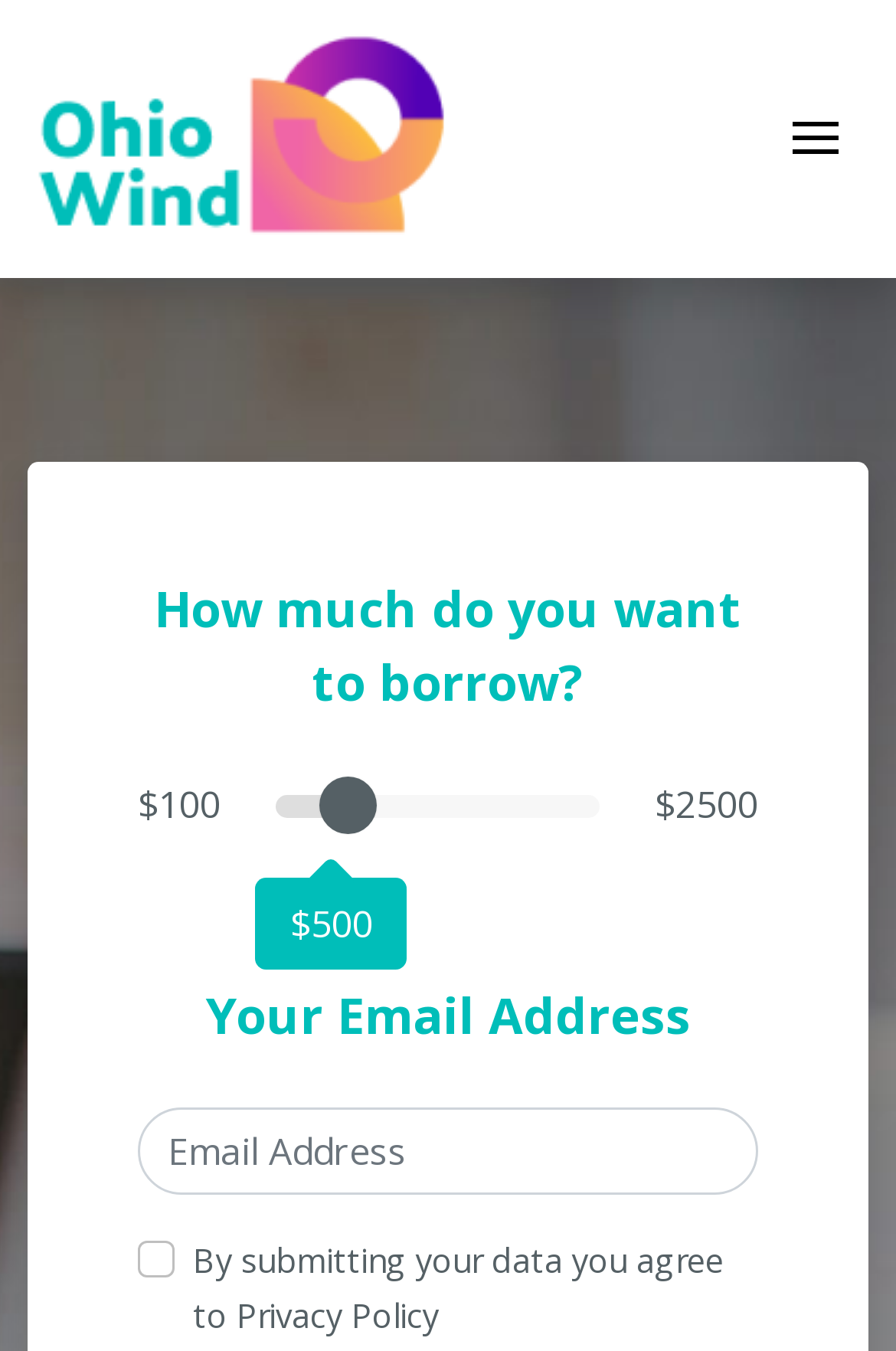Based on the element description aria-label="Toggle navigation", identify the bounding box of the UI element in the given webpage screenshot. The coordinates should be in the format (top-left x, top-left y, bottom-right x, bottom-right y) and must be between 0 and 1.

[0.851, 0.076, 0.969, 0.13]